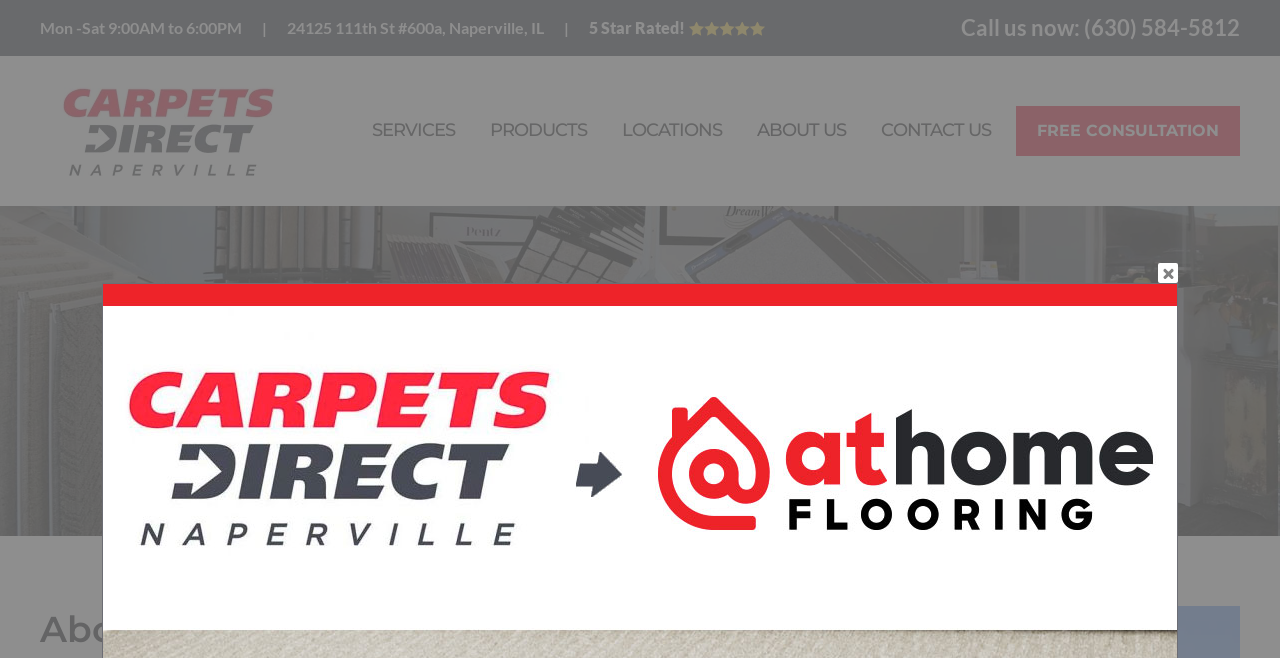What is the phone number?
Provide a thorough and detailed answer to the question.

I found the phone number by looking at the top section of the webpage, where it displays the contact information, including the phone number '(630) 584-5812'.